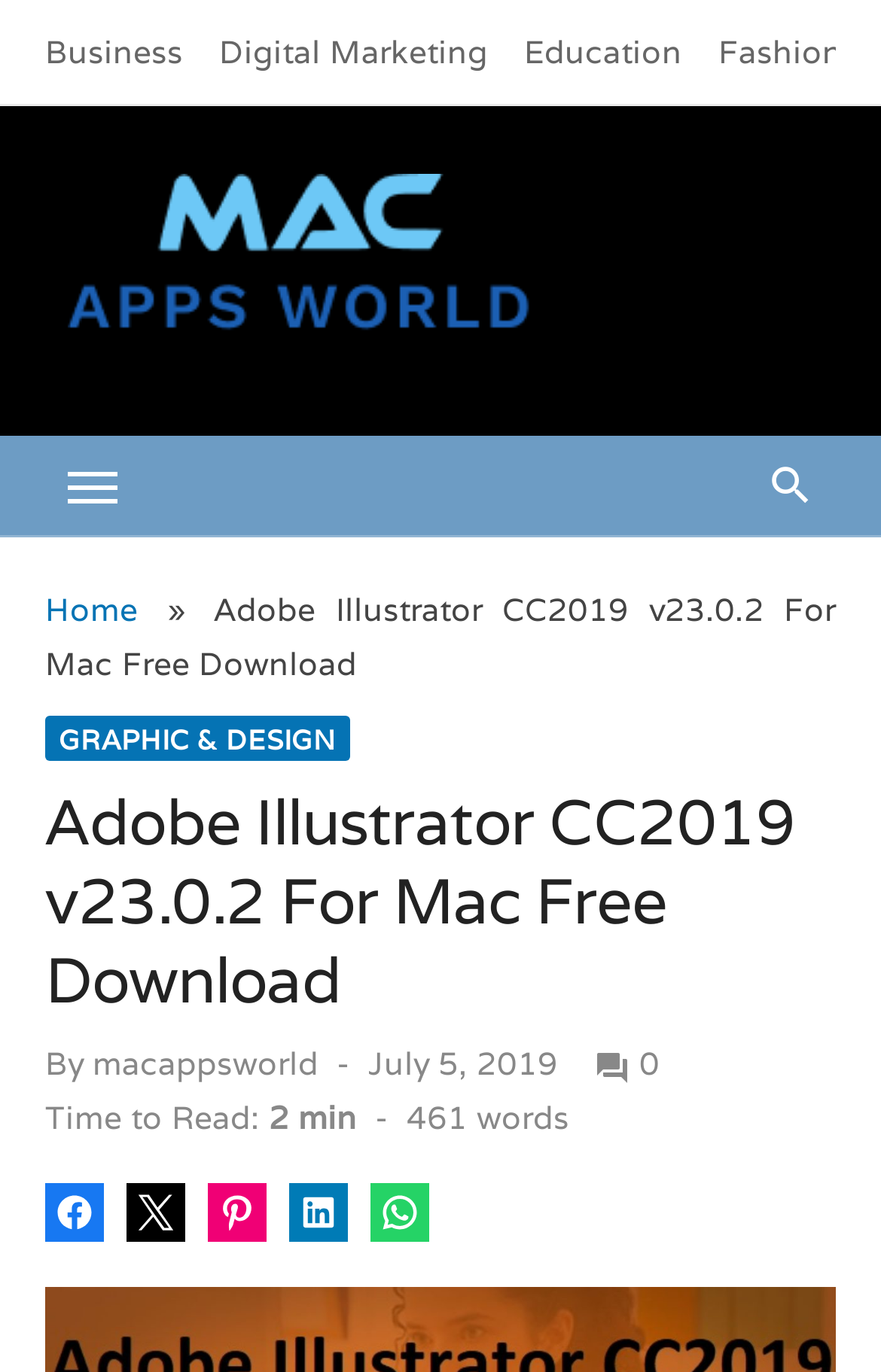Show the bounding box coordinates for the element that needs to be clicked to execute the following instruction: "Go to Home". Provide the coordinates in the form of four float numbers between 0 and 1, i.e., [left, top, right, bottom].

[0.051, 0.429, 0.167, 0.459]